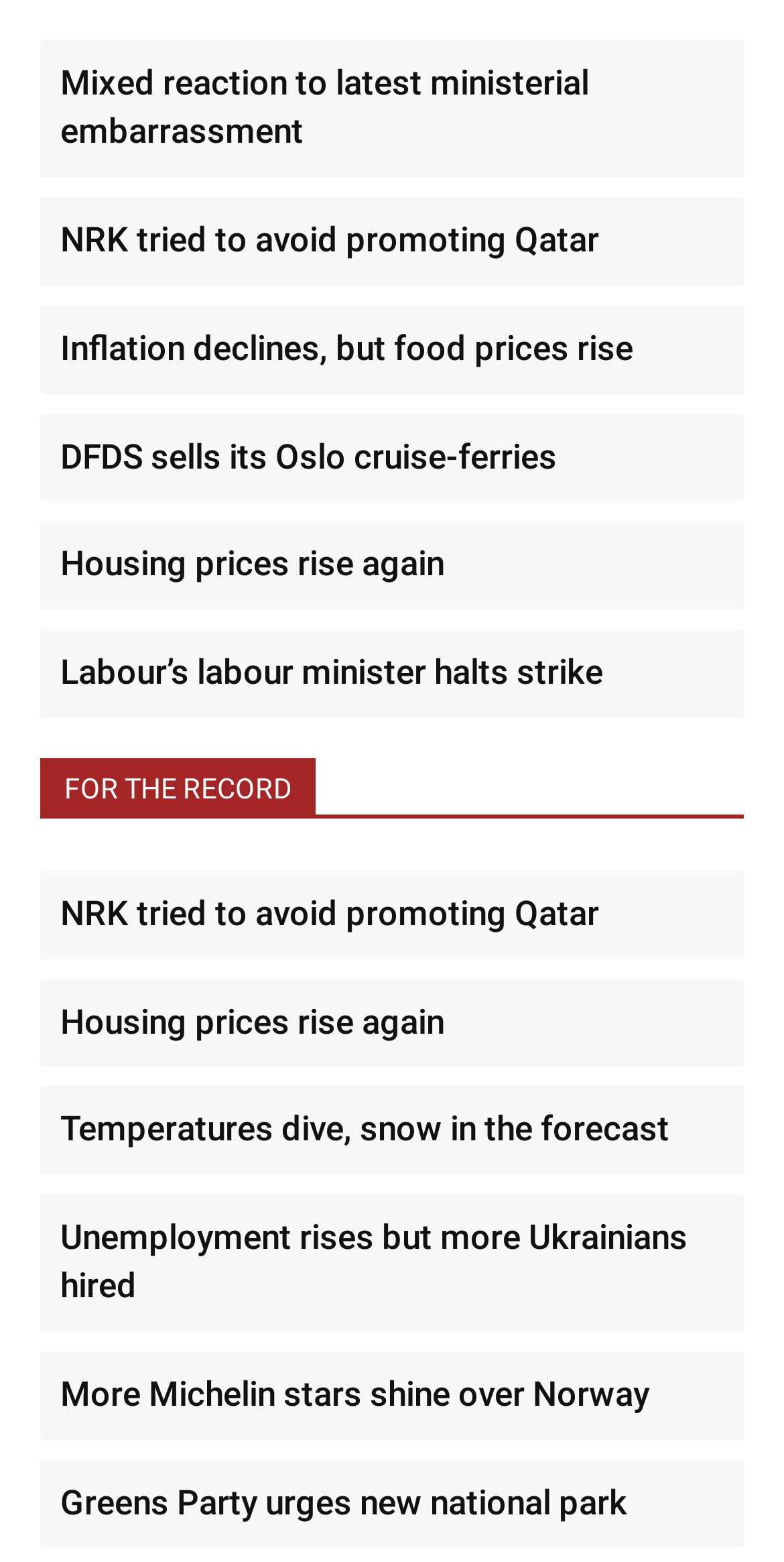Pinpoint the bounding box coordinates of the element that must be clicked to accomplish the following instruction: "View article about NRK trying to avoid promoting Qatar". The coordinates should be in the format of four float numbers between 0 and 1, i.e., [left, top, right, bottom].

[0.077, 0.14, 0.764, 0.166]